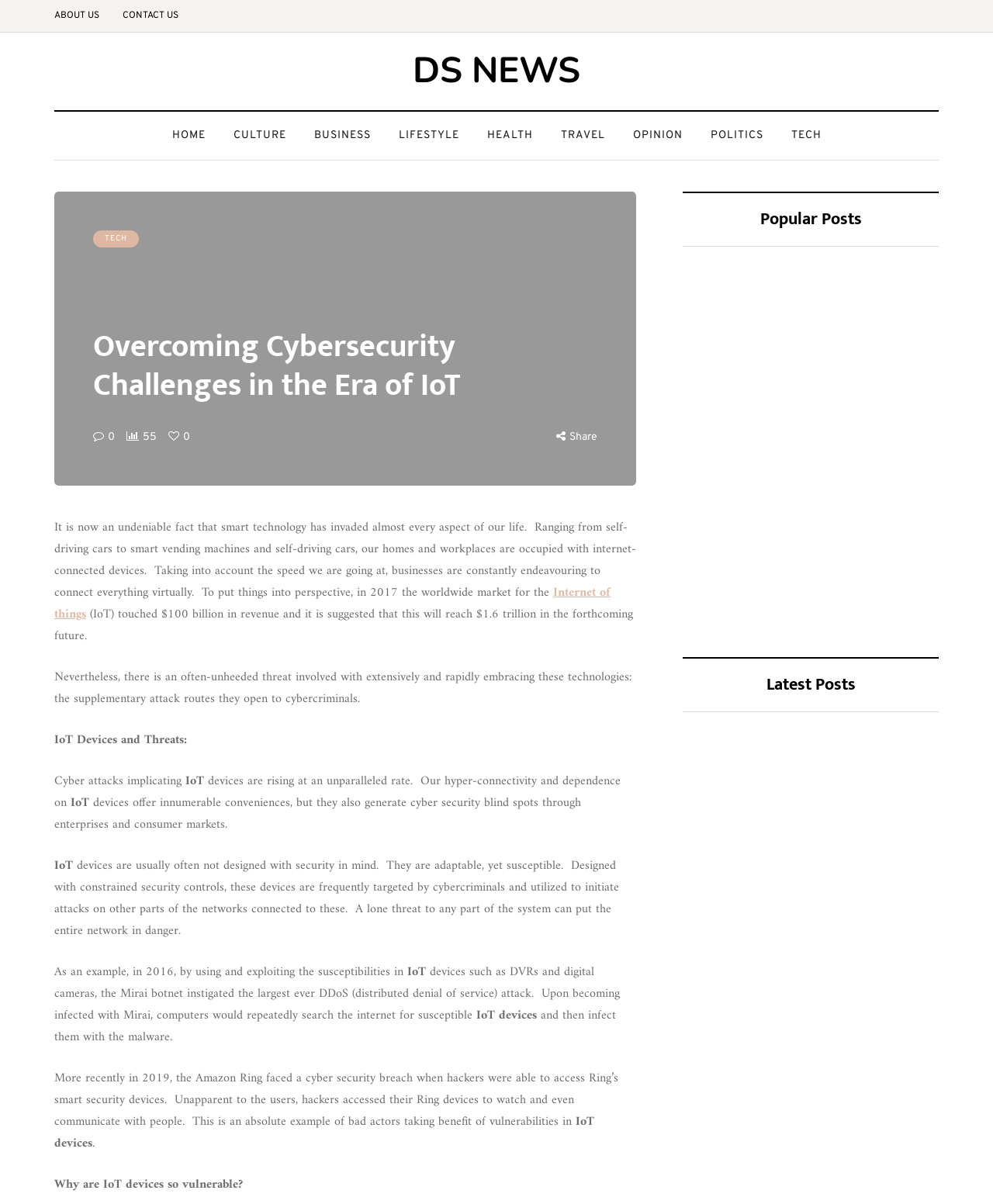What is the text of the button at the bottom of the page?
Refer to the image and give a detailed answer to the query.

The button at the bottom of the page has the text 'Share', which is likely a button to share the article on social media or other platforms.